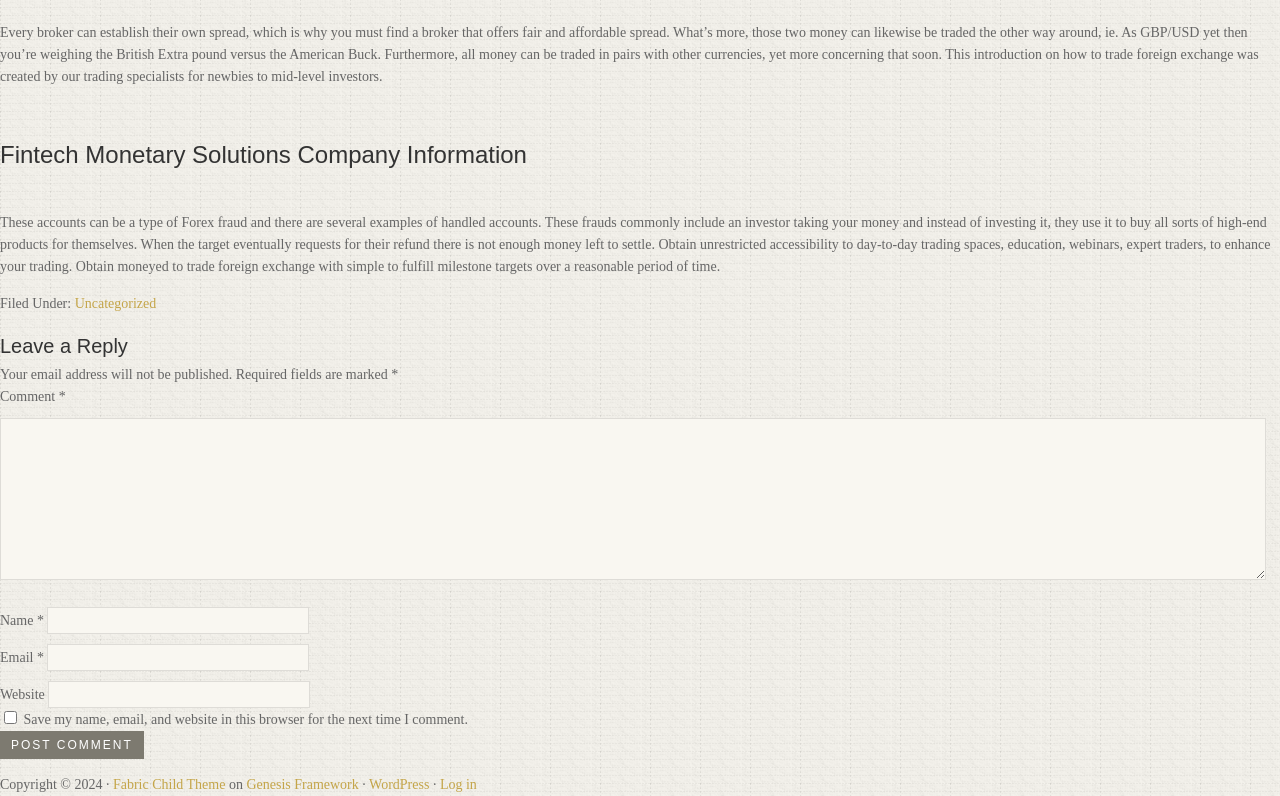Bounding box coordinates are given in the format (top-left x, top-left y, bottom-right x, bottom-right y). All values should be floating point numbers between 0 and 1. Provide the bounding box coordinate for the UI element described as: parent_node: Website name="url"

[0.038, 0.856, 0.242, 0.889]